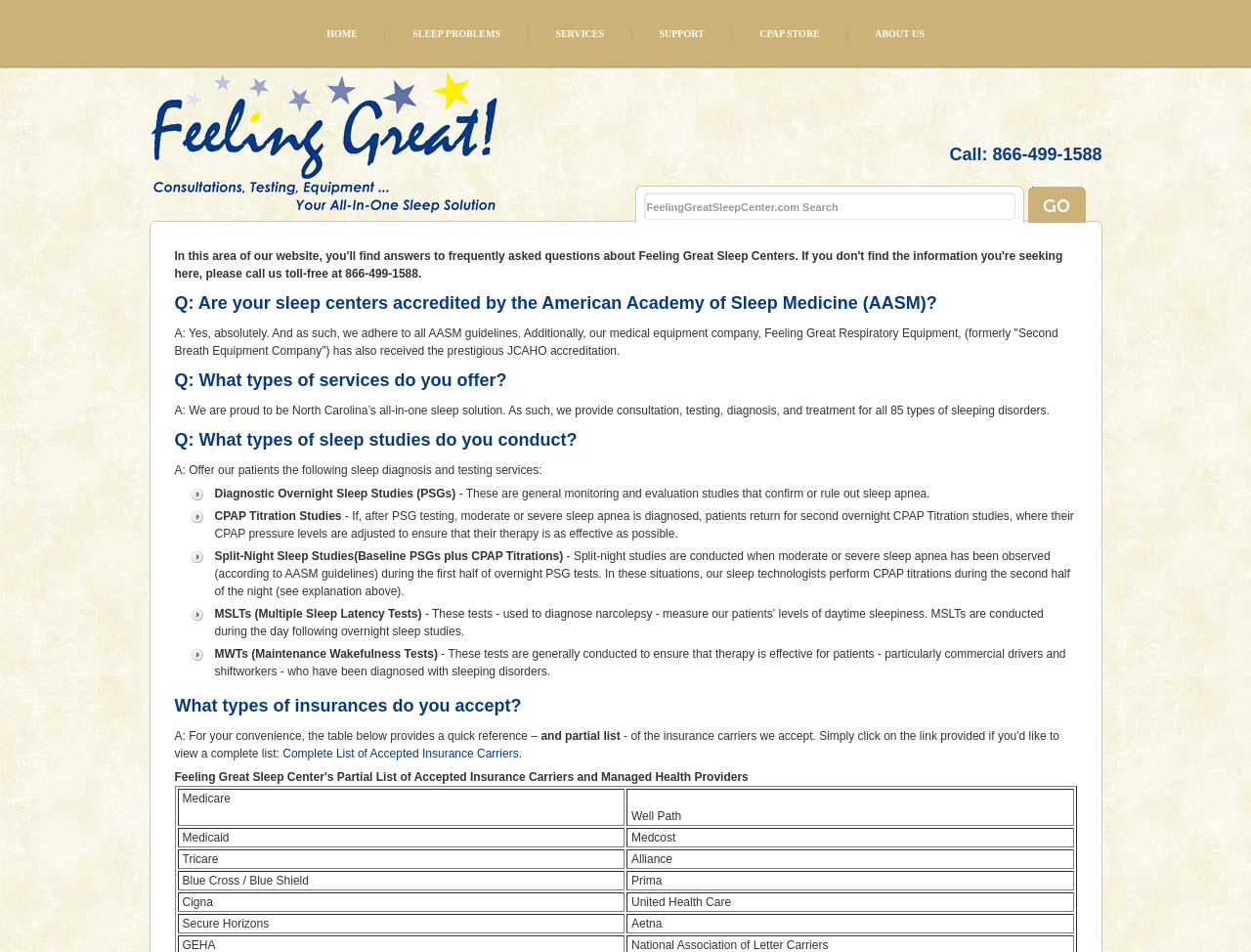What is the purpose of CPAP Titration studies?
We need a detailed and meticulous answer to the question.

According to the webpage, CPAP Titration studies are conducted to adjust CPAP pressure levels to ensure that therapy is as effective as possible. This information can be found in the section of the webpage that describes the sleep studies conducted by Feeling Great Sleep Centers.